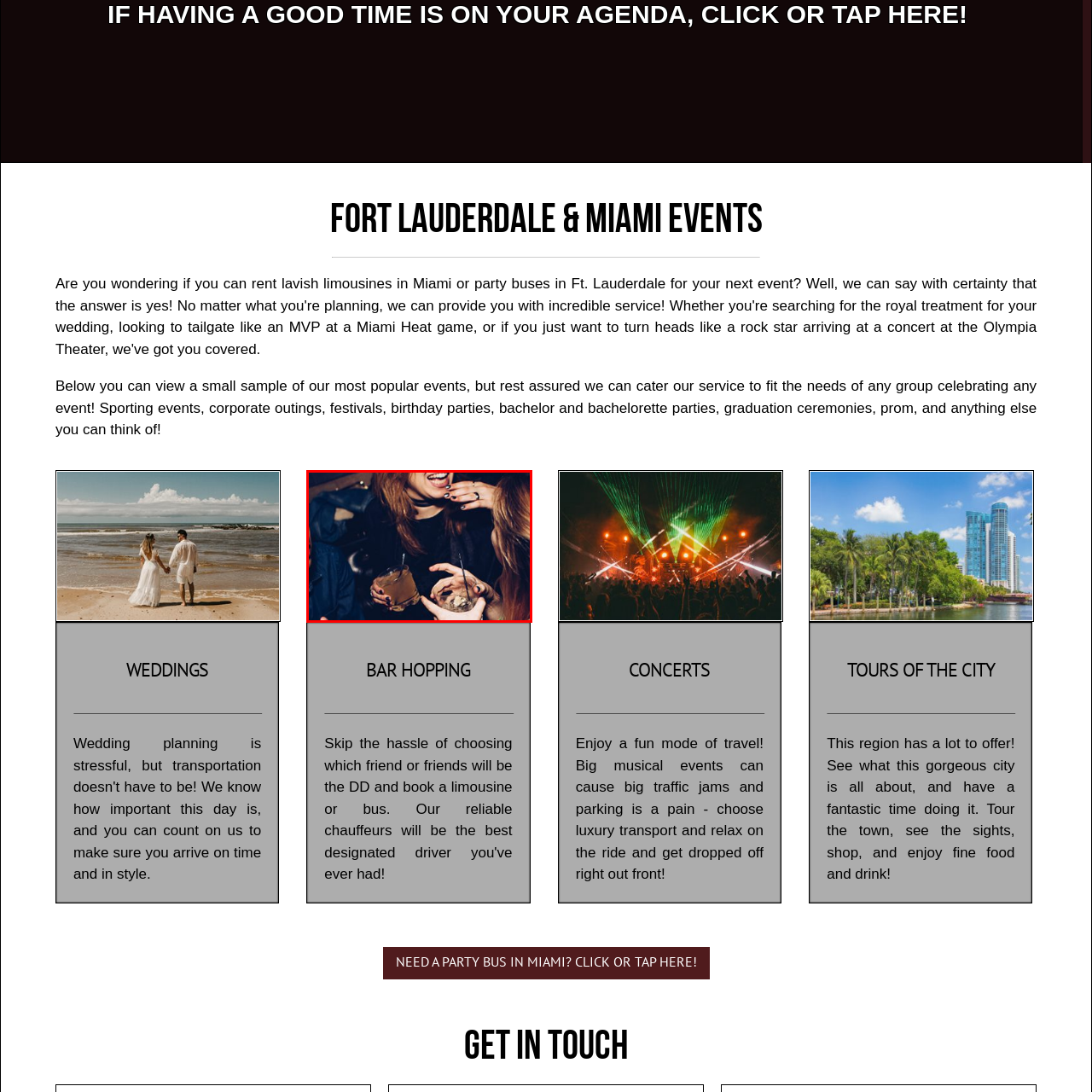Look closely at the image within the red bounding box, What is the atmosphere of the scene? Respond with a single word or short phrase.

Festive